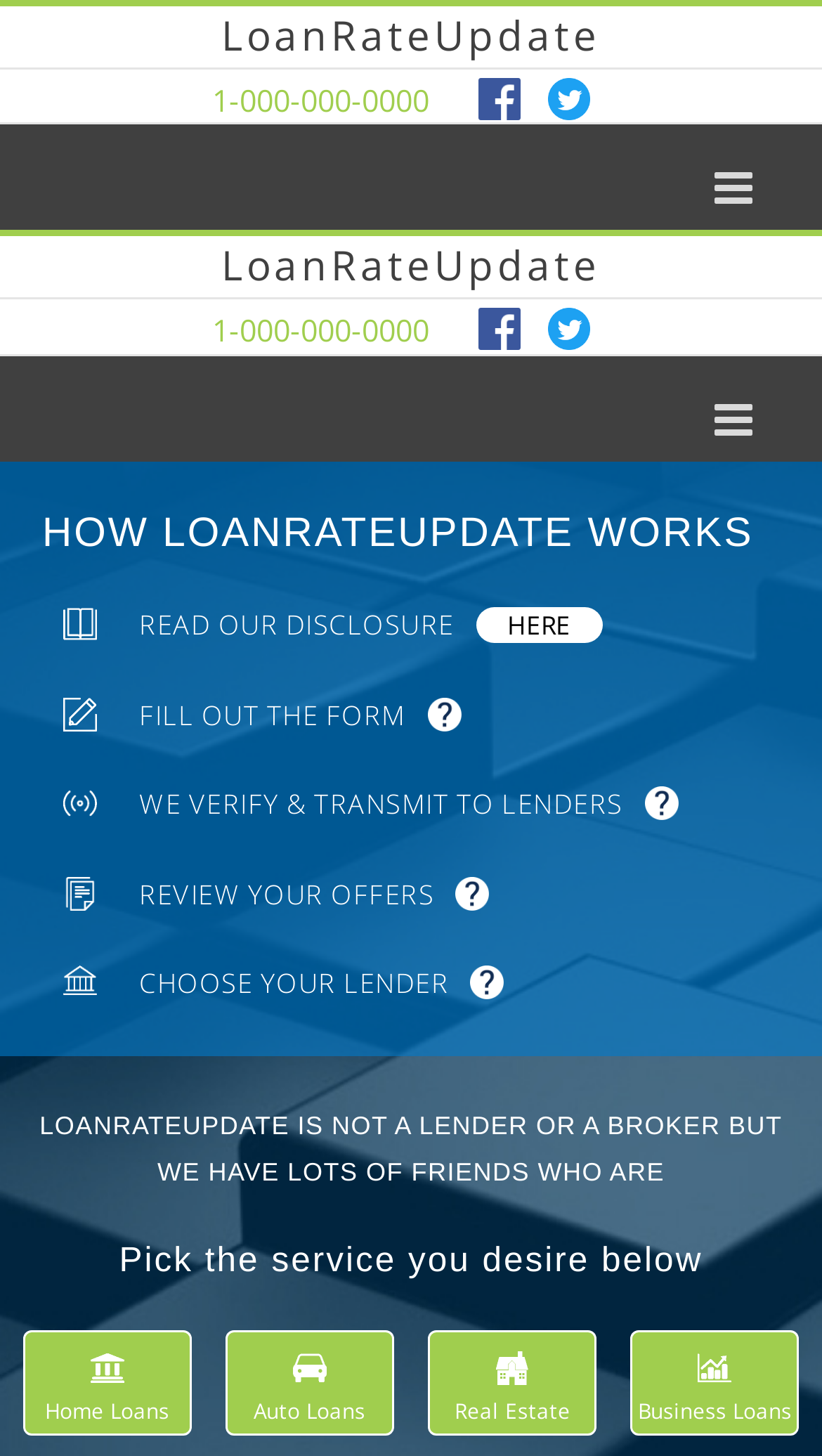Please locate the bounding box coordinates of the element that should be clicked to complete the given instruction: "Click on the 'Auto Loans' button".

[0.274, 0.914, 0.479, 0.986]